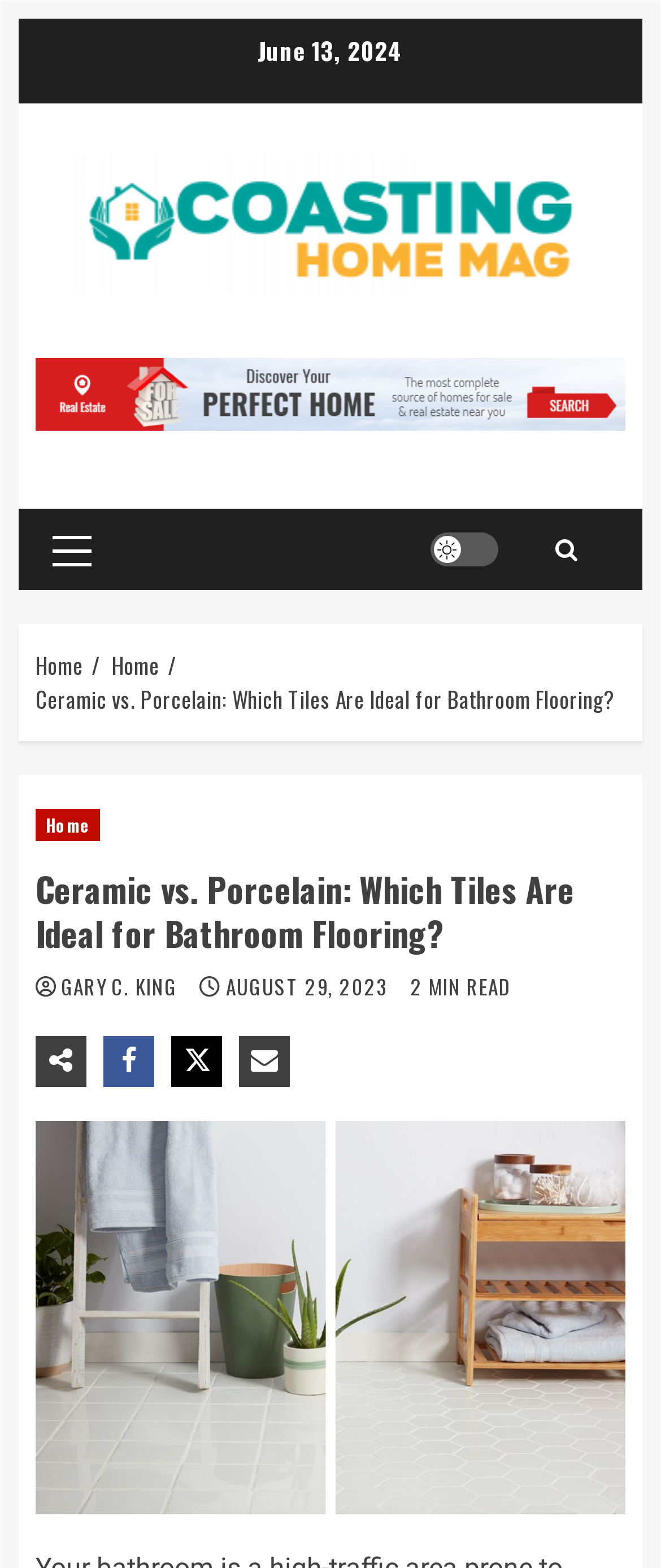Determine the bounding box coordinates for the HTML element described here: "alt="Coasting Home Mag"".

[0.112, 0.098, 0.888, 0.189]